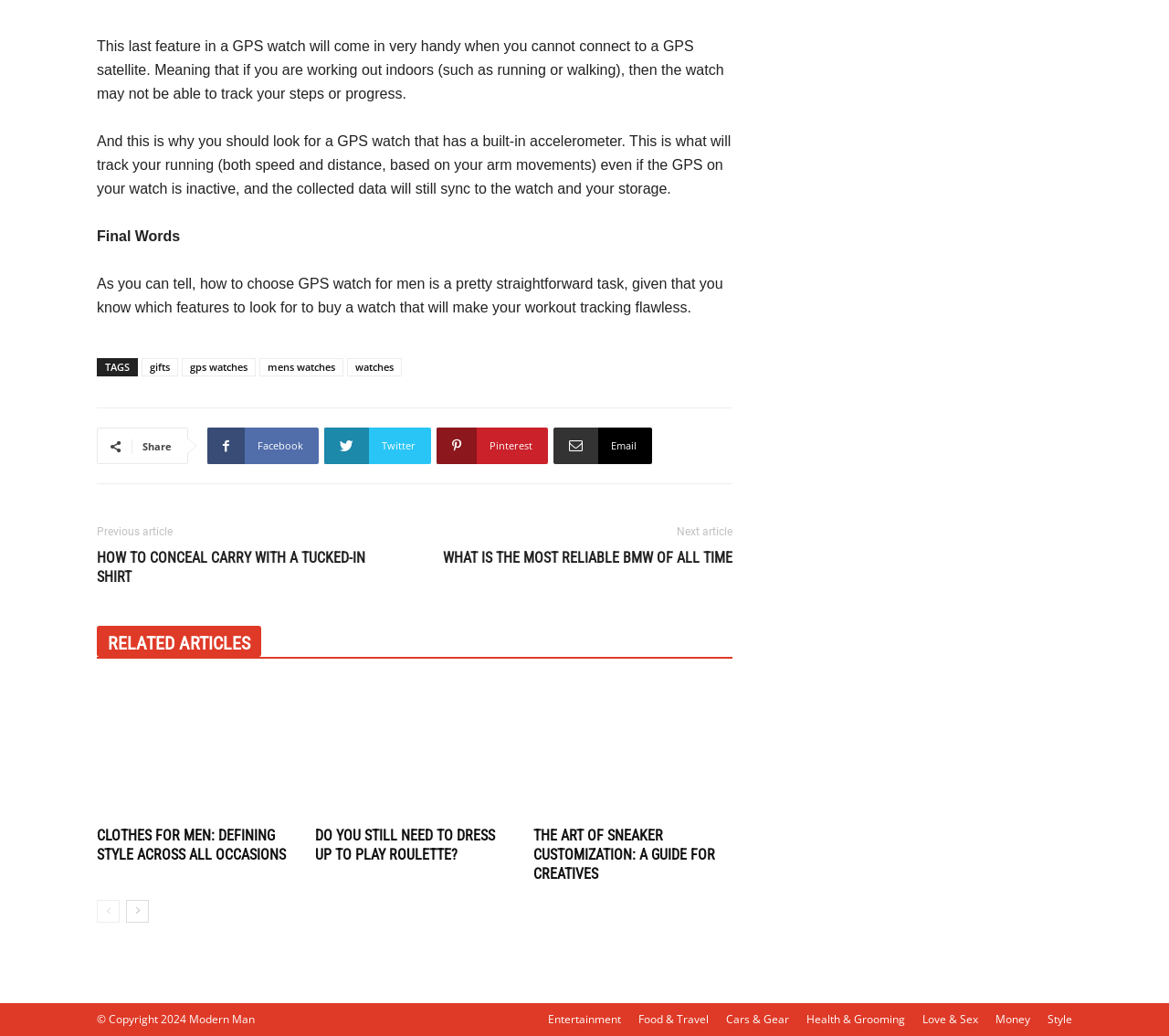Pinpoint the bounding box coordinates of the area that must be clicked to complete this instruction: "Share on Facebook".

[0.177, 0.413, 0.273, 0.448]